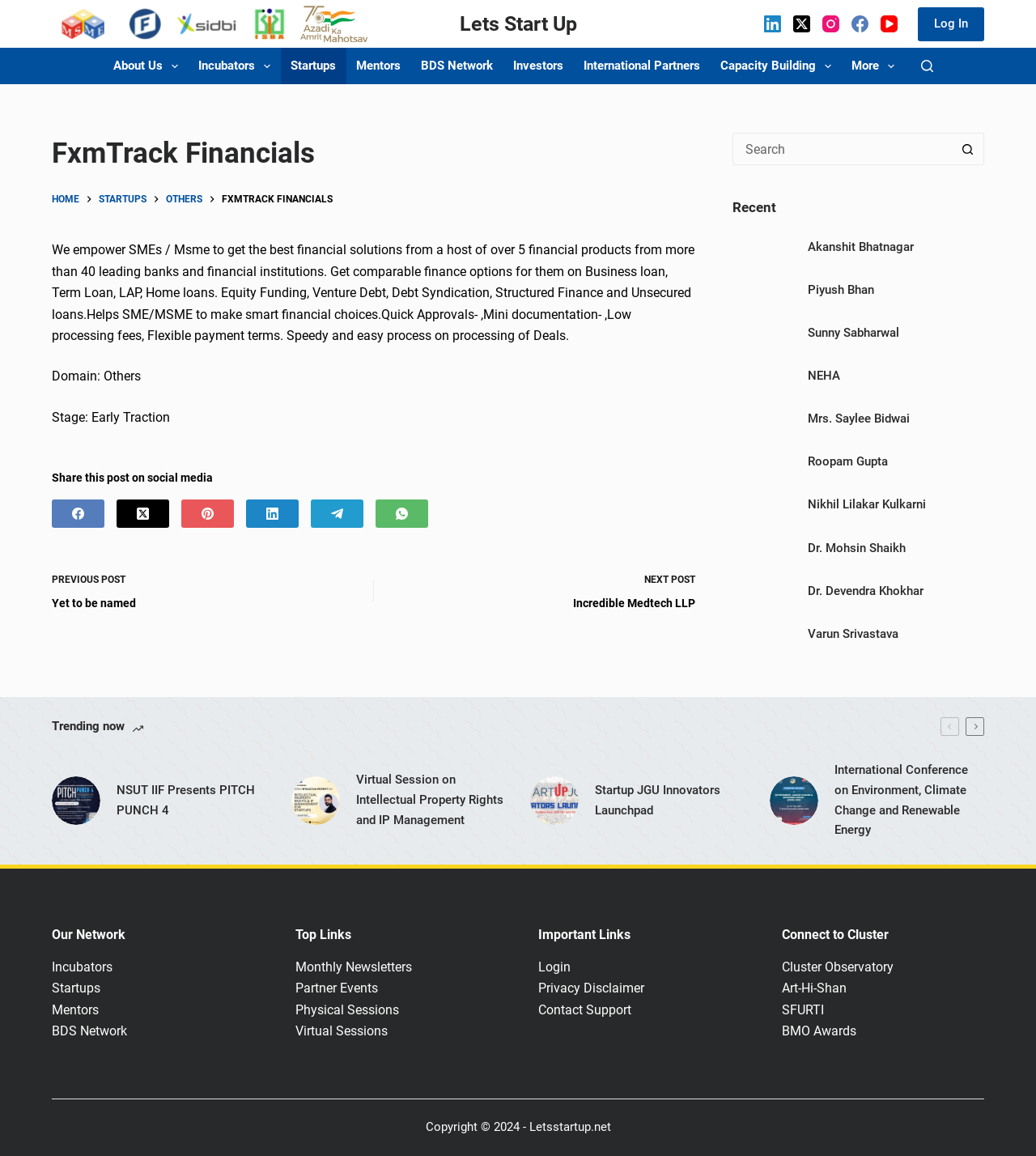Can you specify the bounding box coordinates for the region that should be clicked to fulfill this instruction: "Click on the 'Log In' button".

[0.886, 0.006, 0.95, 0.035]